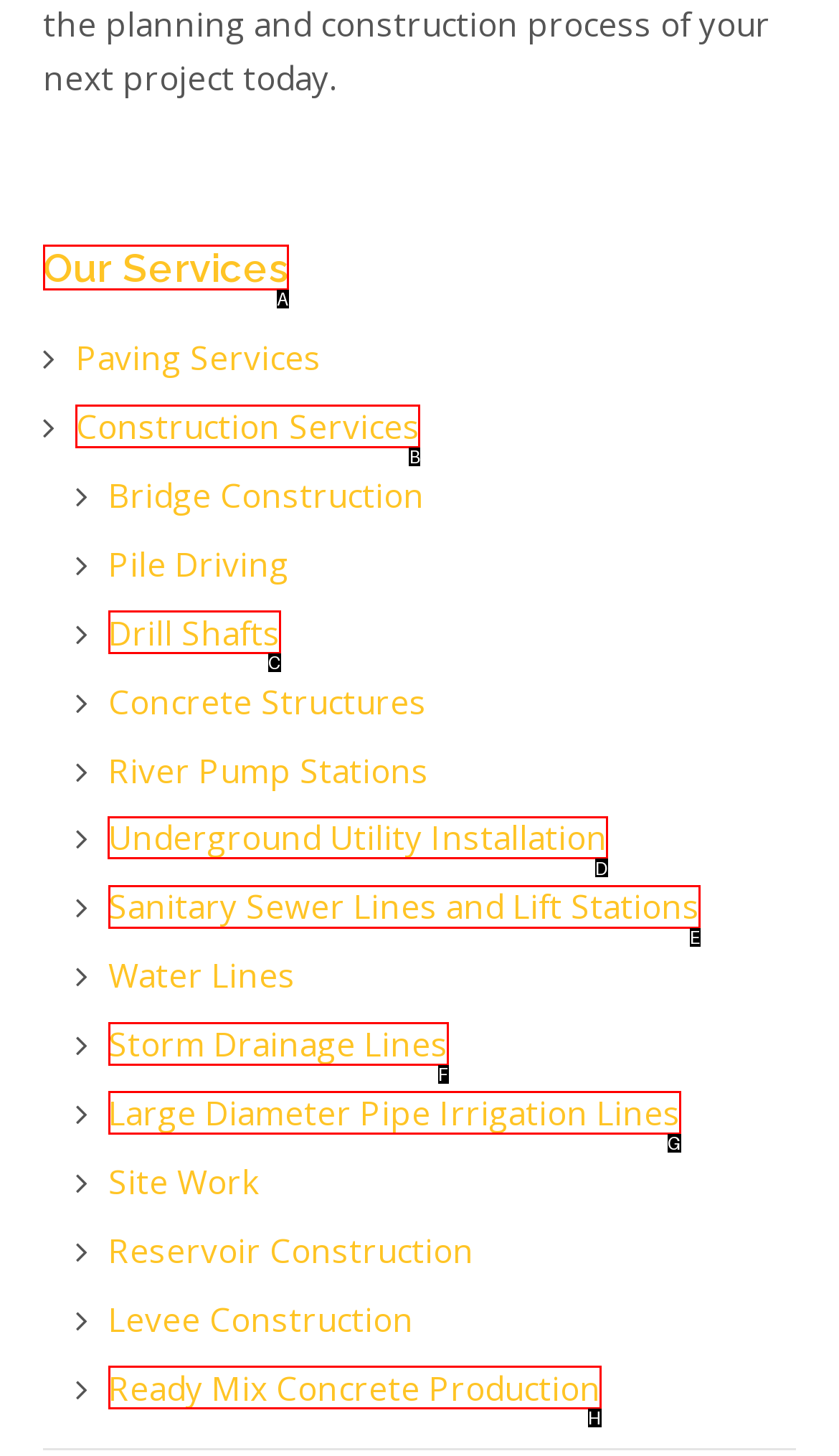Identify the correct choice to execute this task: read about THE VISION
Respond with the letter corresponding to the right option from the available choices.

None